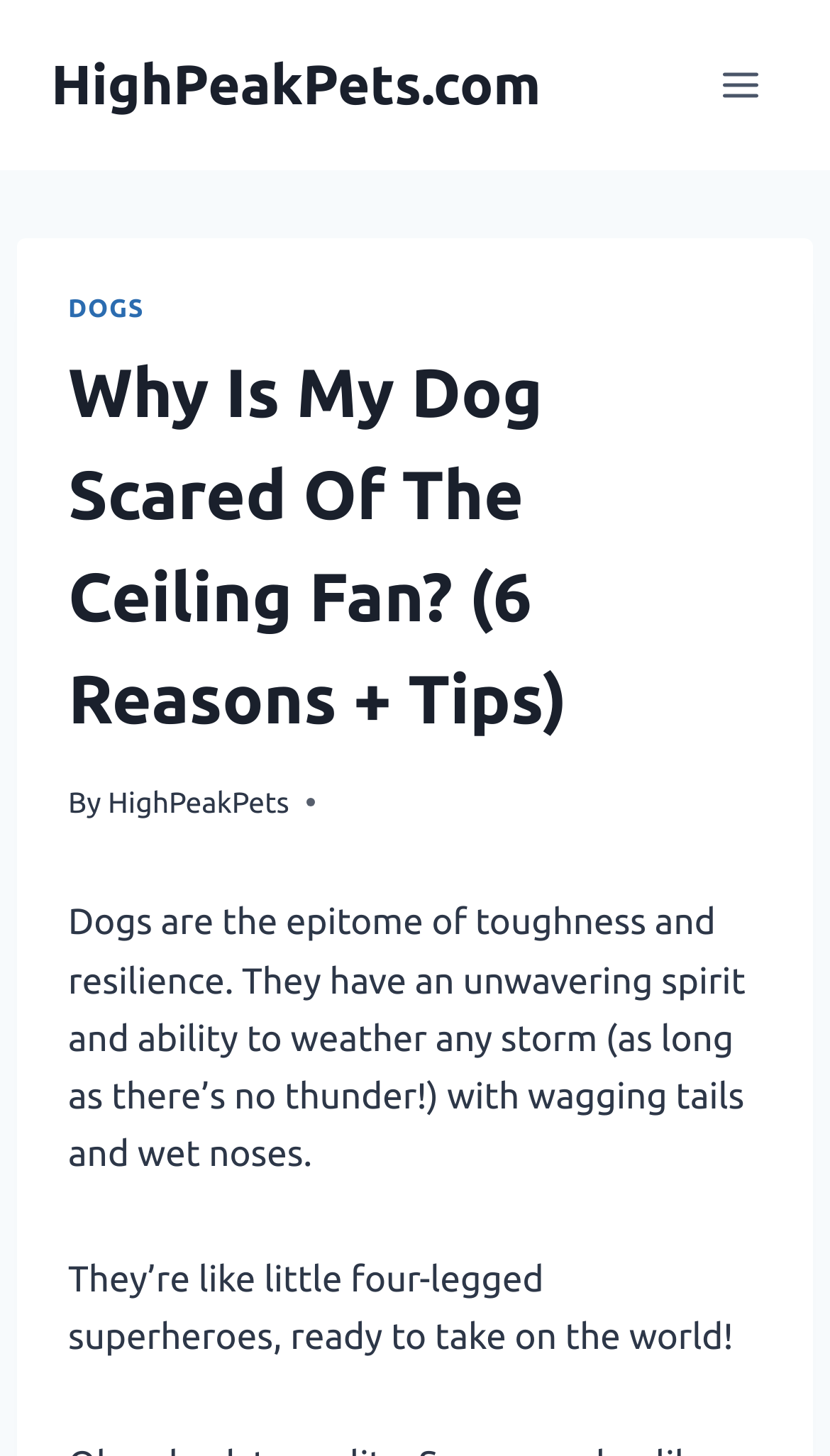Identify the bounding box coordinates of the HTML element based on this description: "Toggle Menu".

[0.844, 0.036, 0.938, 0.081]